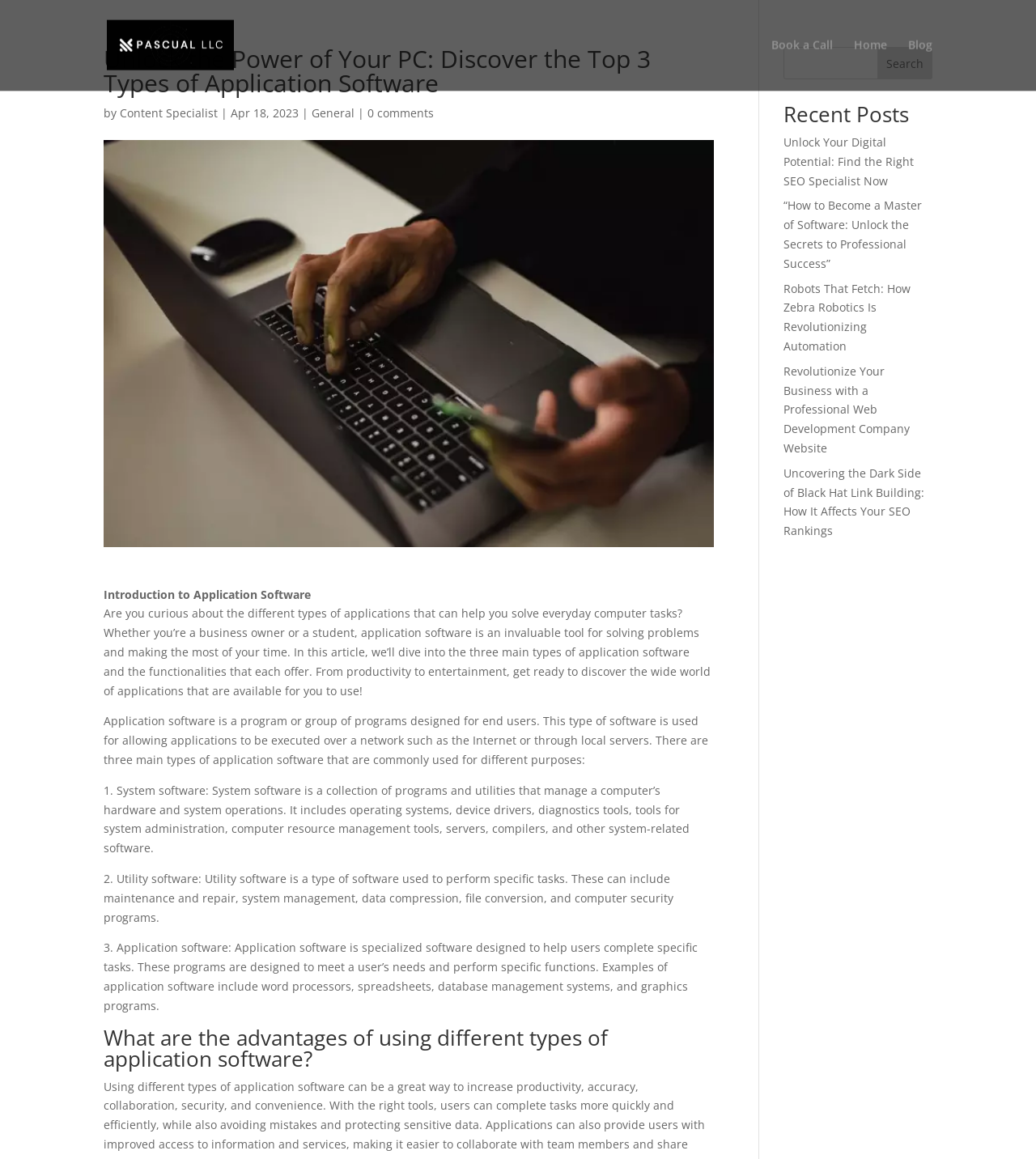Highlight the bounding box coordinates of the element you need to click to perform the following instruction: "Share on Facebook."

None